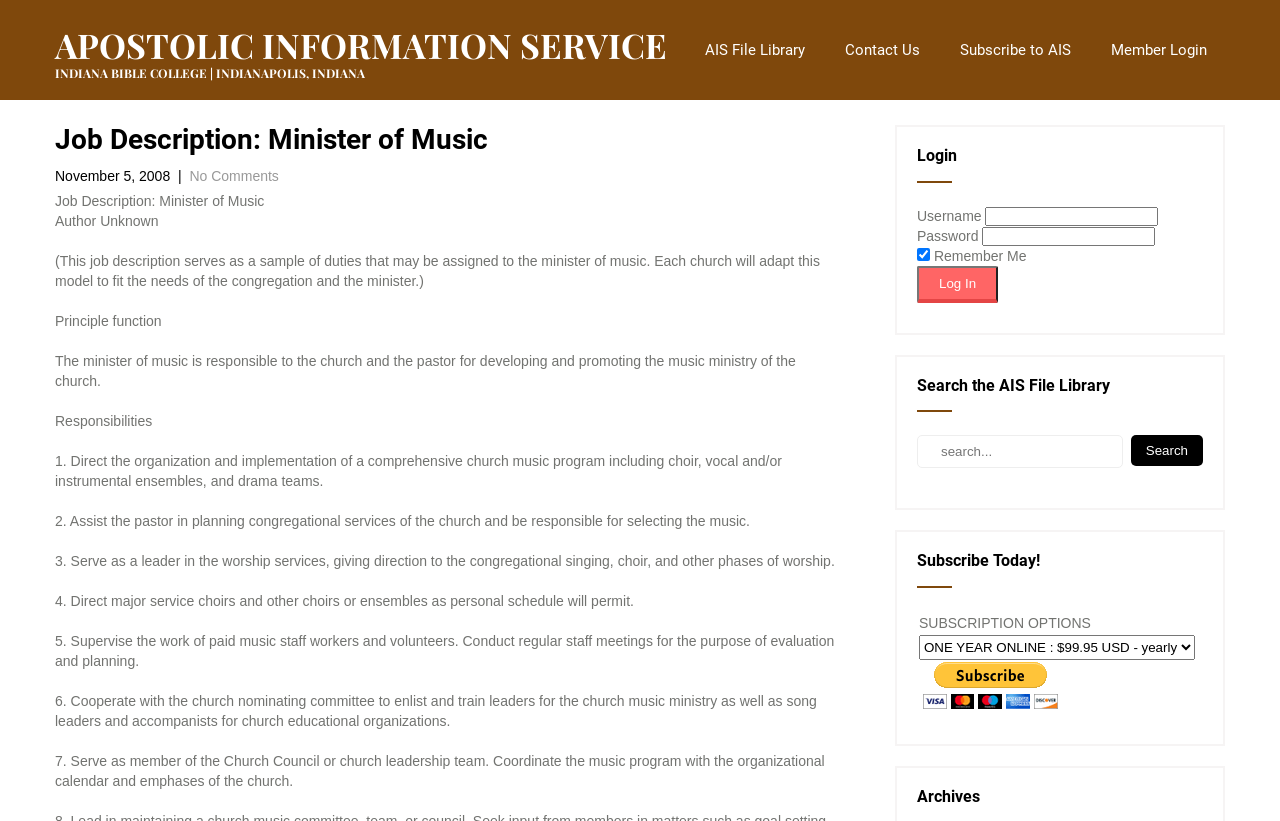Find the bounding box coordinates of the clickable region needed to perform the following instruction: "Click the 'APOSTOLIC INFORMATION SERVICE INDIANA BIBLE COLLEGE | INDIANAPOLIS, INDIANA' link". The coordinates should be provided as four float numbers between 0 and 1, i.e., [left, top, right, bottom].

[0.043, 0.037, 0.521, 0.101]